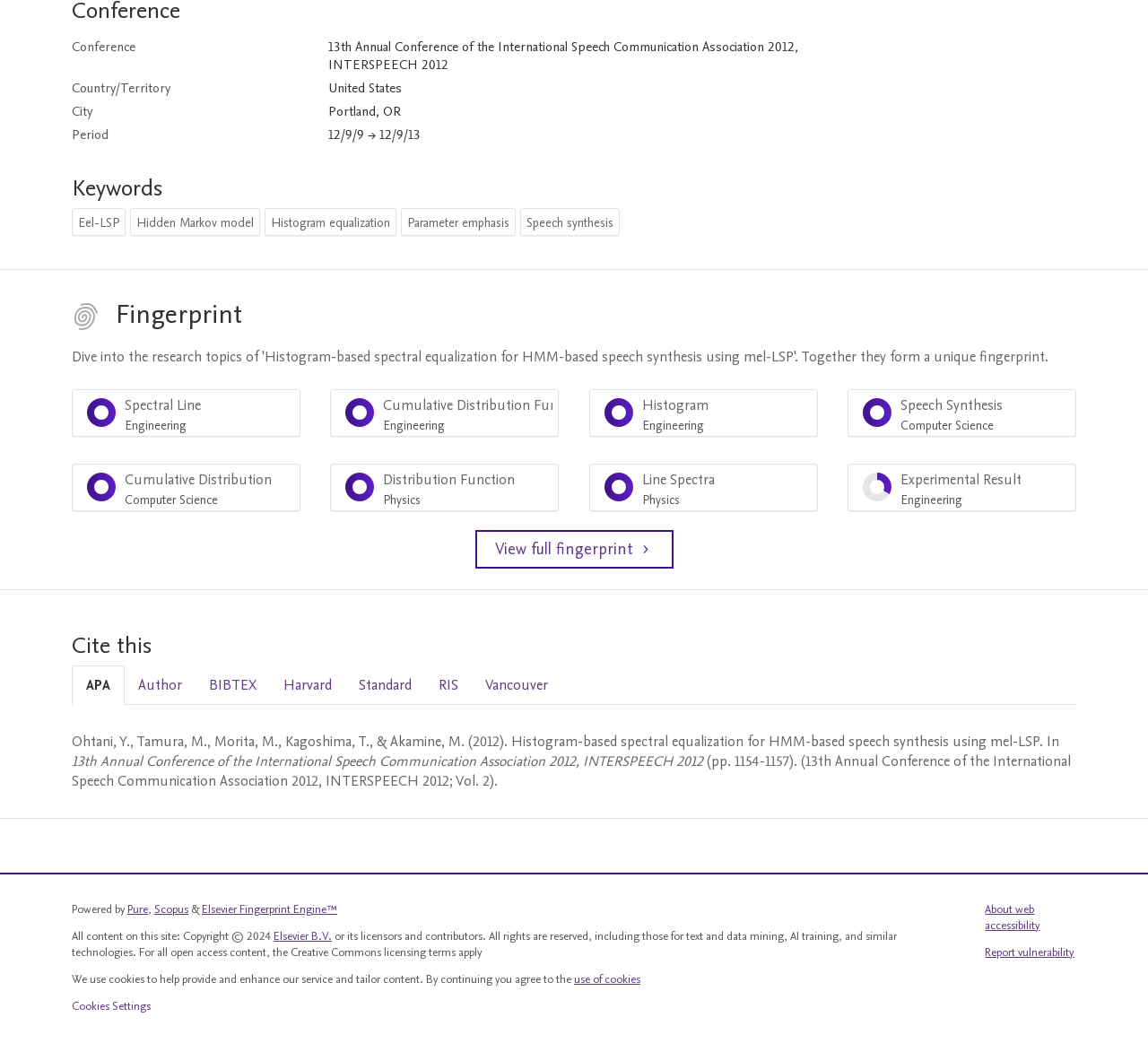Can you specify the bounding box coordinates for the region that should be clicked to fulfill this instruction: "Select Cumulative Distribution Function Engineering 100% menu item".

[0.288, 0.37, 0.487, 0.415]